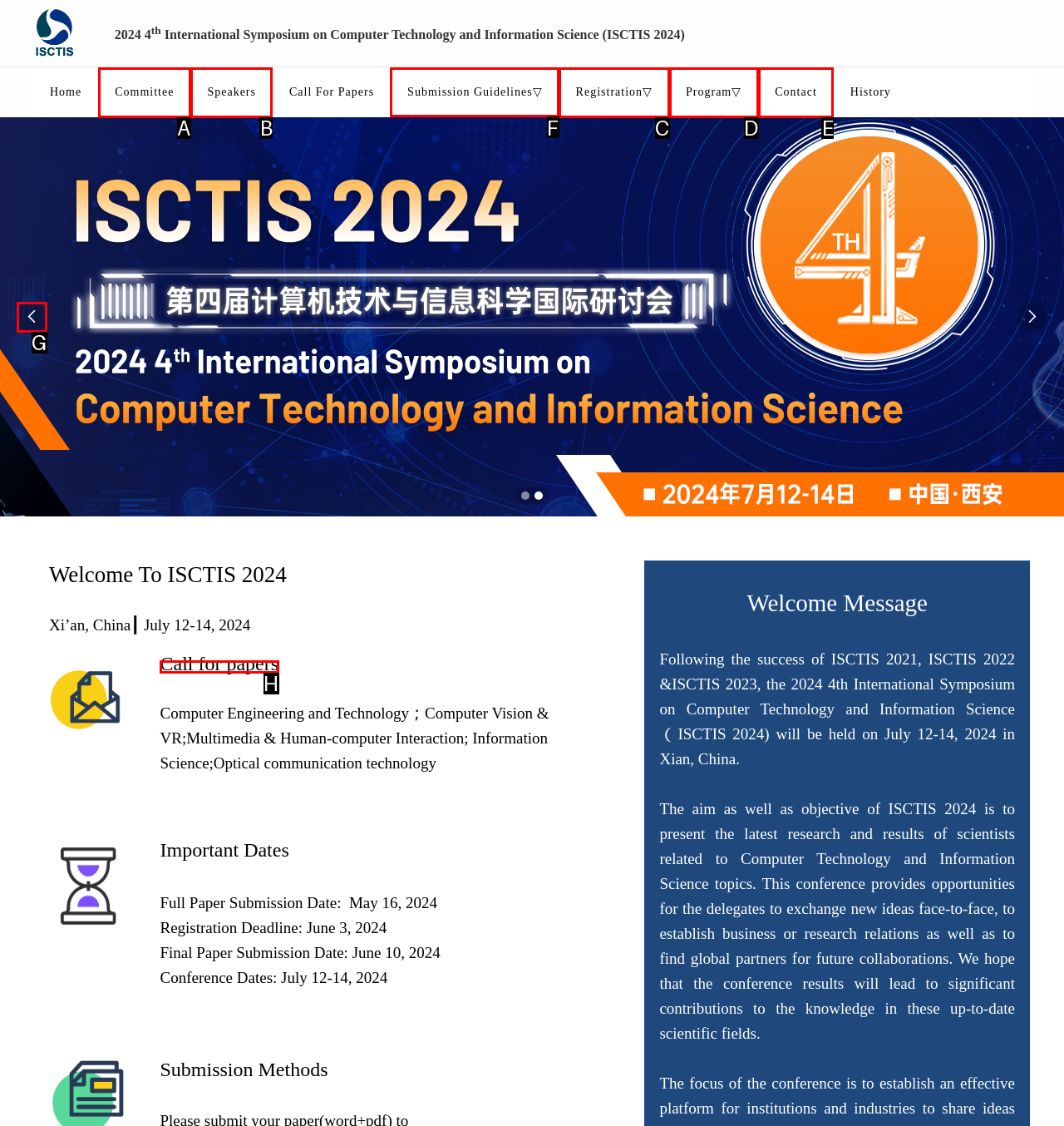Point out which HTML element you should click to fulfill the task: click the Donate button.
Provide the option's letter from the given choices.

None